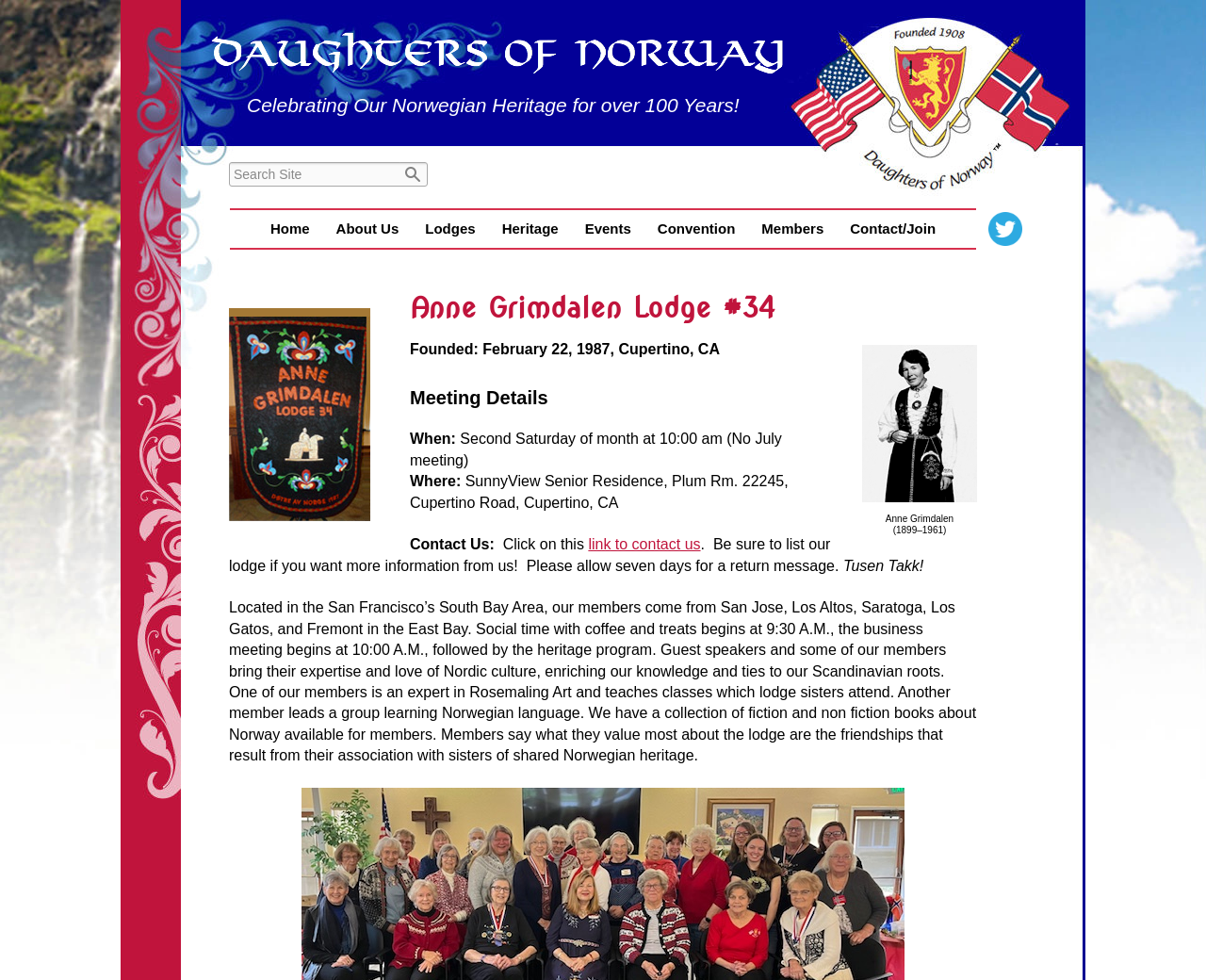Using the given element description, provide the bounding box coordinates (top-left x, top-left y, bottom-right x, bottom-right y) for the corresponding UI element in the screenshot: Lodges

[0.342, 0.215, 0.405, 0.253]